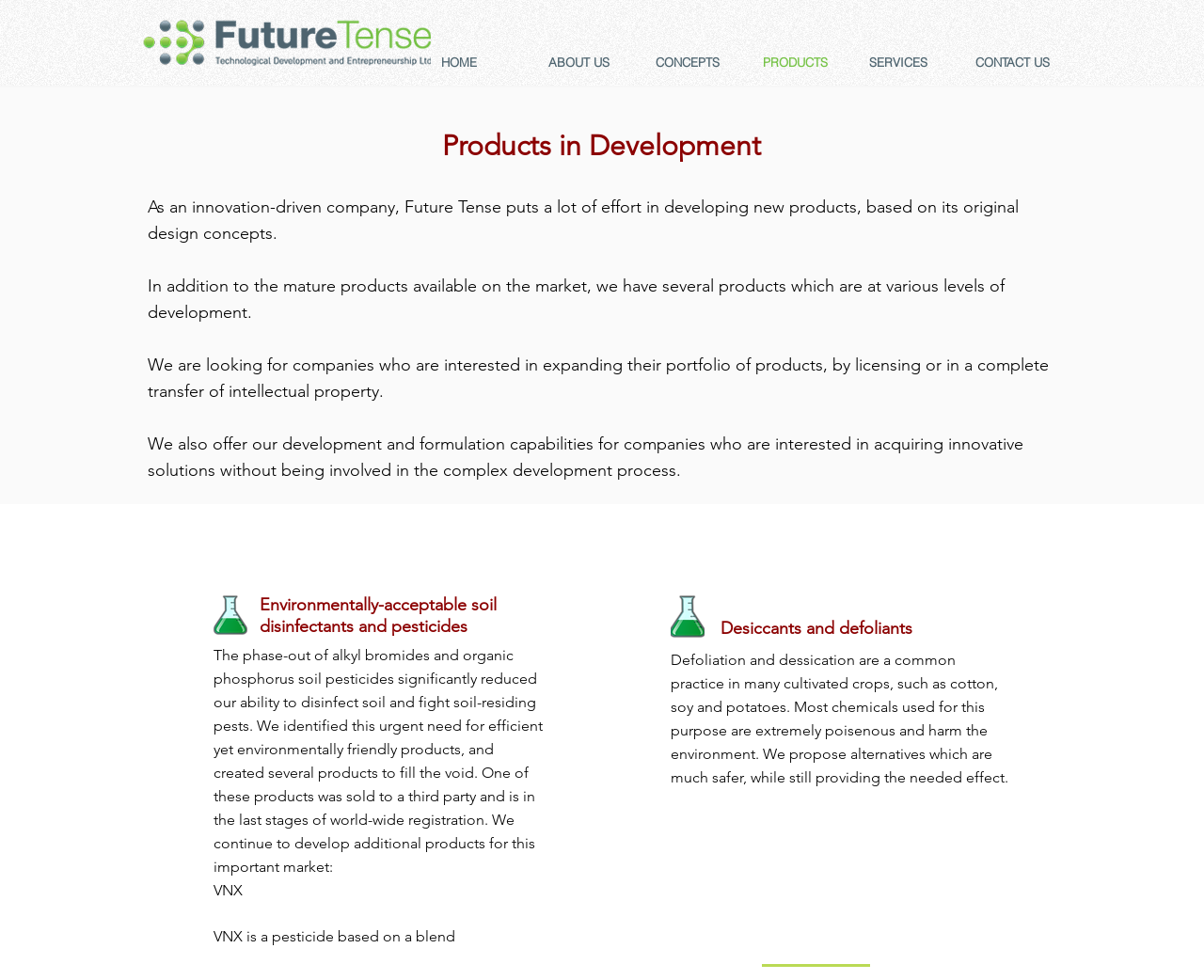Specify the bounding box coordinates (top-left x, top-left y, bottom-right x, bottom-right y) of the UI element in the screenshot that matches this description: CONTACT US

[0.798, 0.042, 0.887, 0.085]